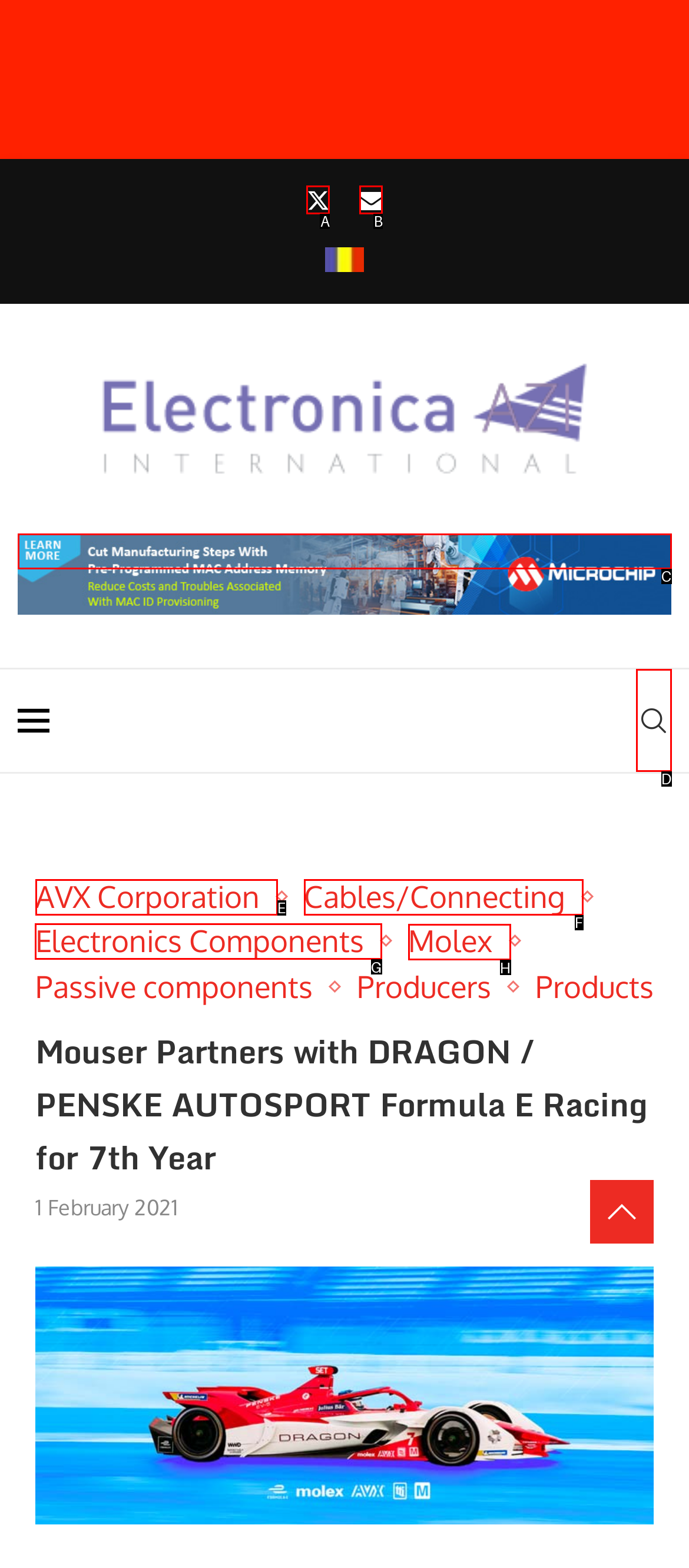Which lettered option should be clicked to achieve the task: Explore Electronics Components? Choose from the given choices.

G